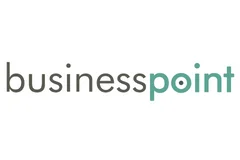What is the purpose of the Business Point platform?
Please analyze the image and answer the question with as much detail as possible.

The caption states that Business Point is a platform dedicated to delivering news and insights in the business sector, which implies that the purpose of the platform is to provide news and insights to its audience.